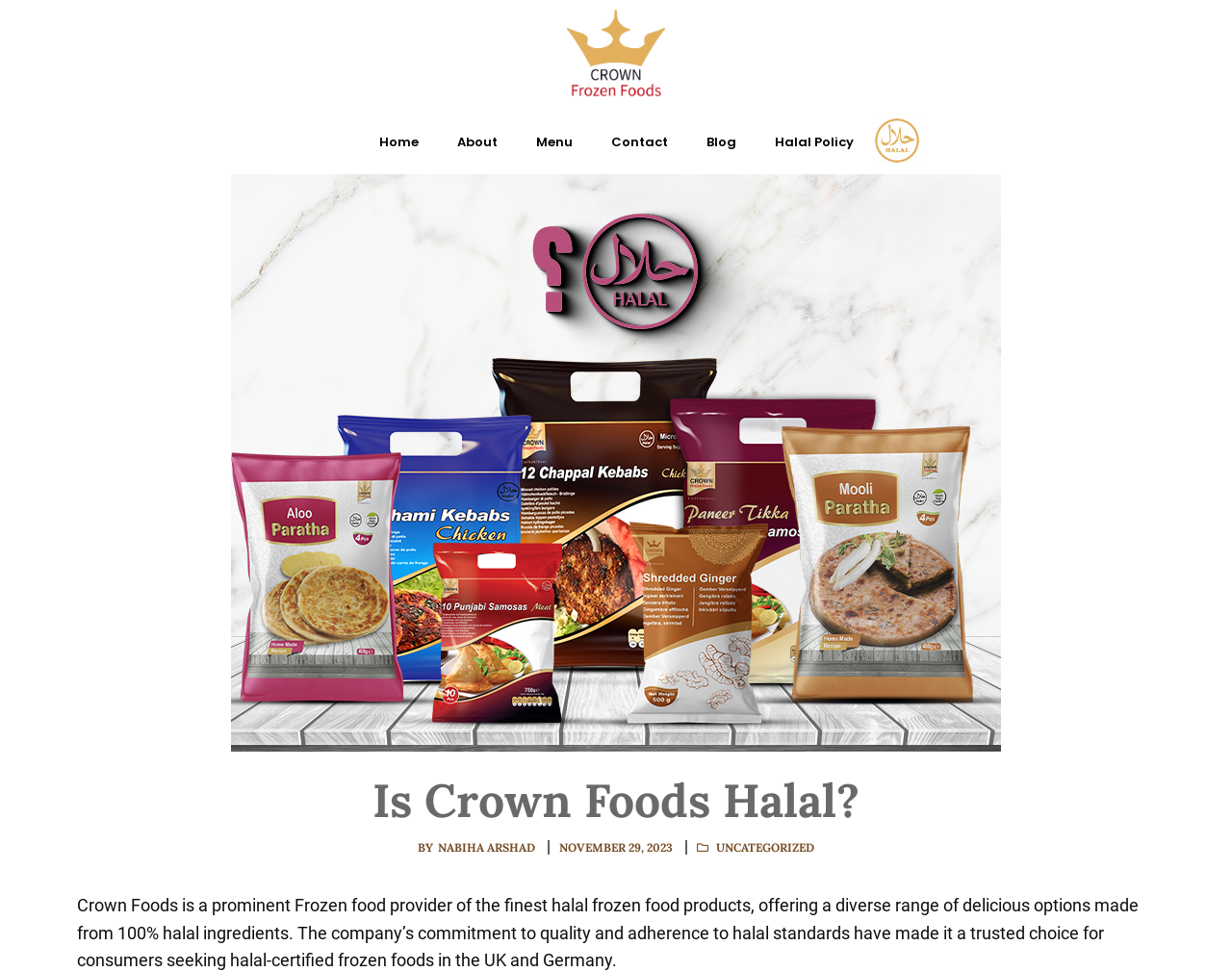Provide a short answer using a single word or phrase for the following question: 
What type of food products does Crown Foods offer?

halal frozen food